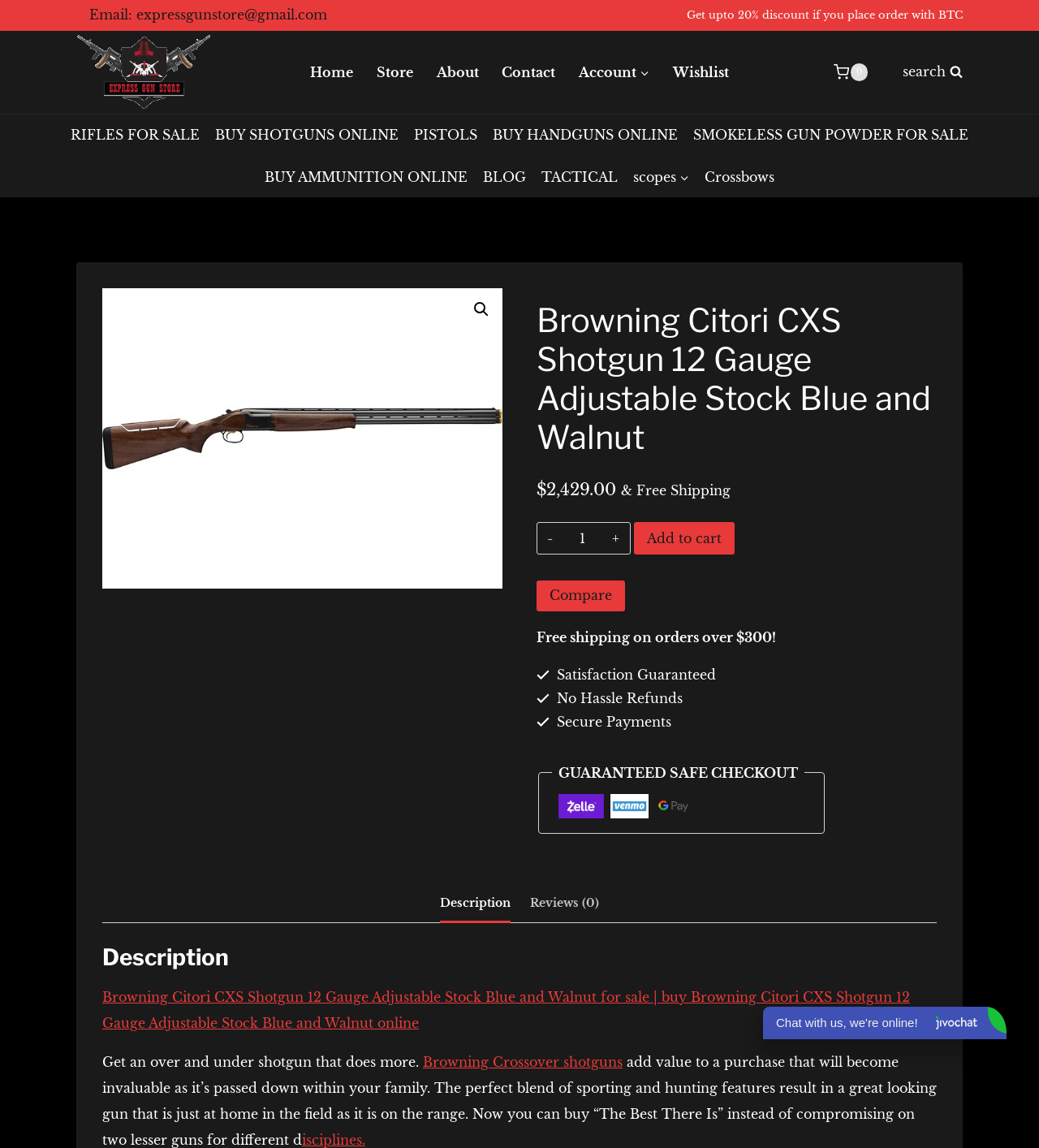Based on the element description "parent_node: scopes aria-label="Expand child menu"", predict the bounding box coordinates of the UI element.

[0.652, 0.136, 0.663, 0.172]